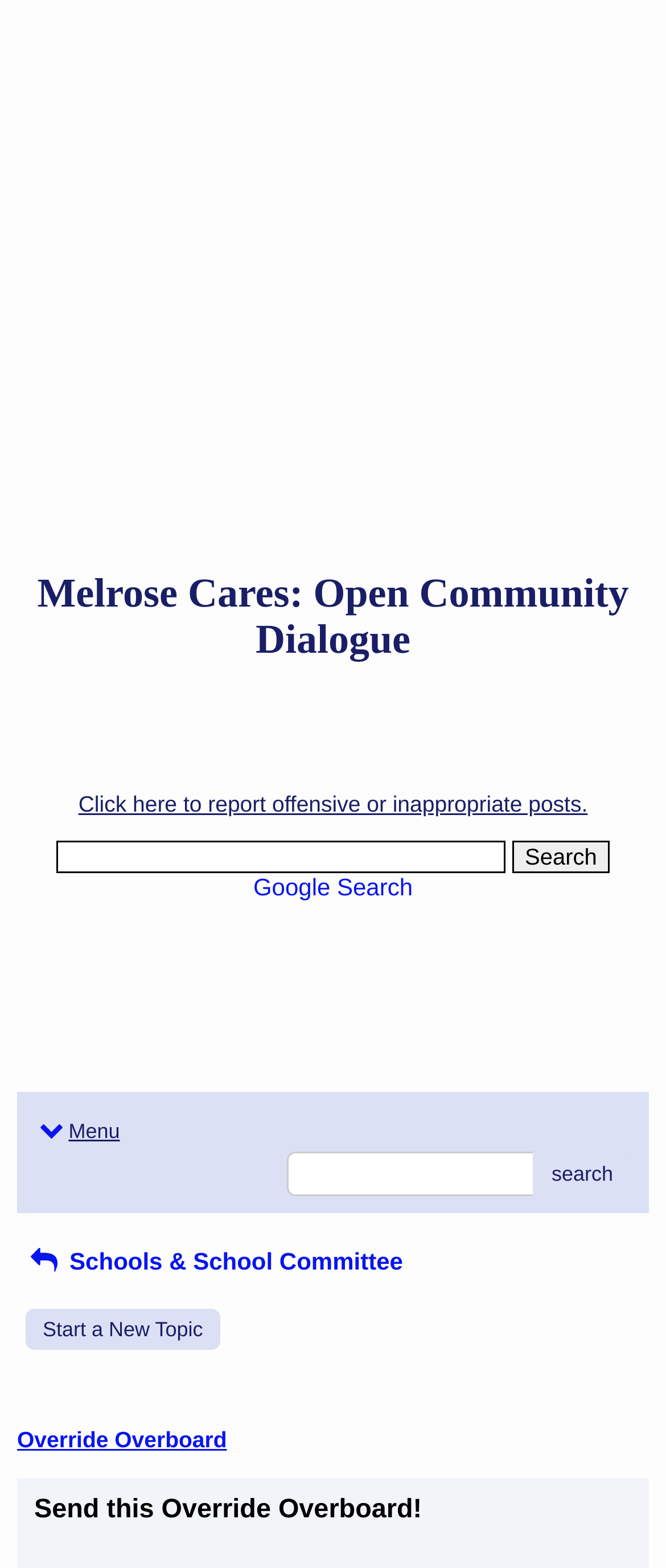What is the purpose of the link 'Click here to report offensive or inappropriate posts'?
Please craft a detailed and exhaustive response to the question.

The link 'Click here to report offensive or inappropriate posts' suggests that it is used to report posts that are offensive or inappropriate, likely to a moderator or administrator.